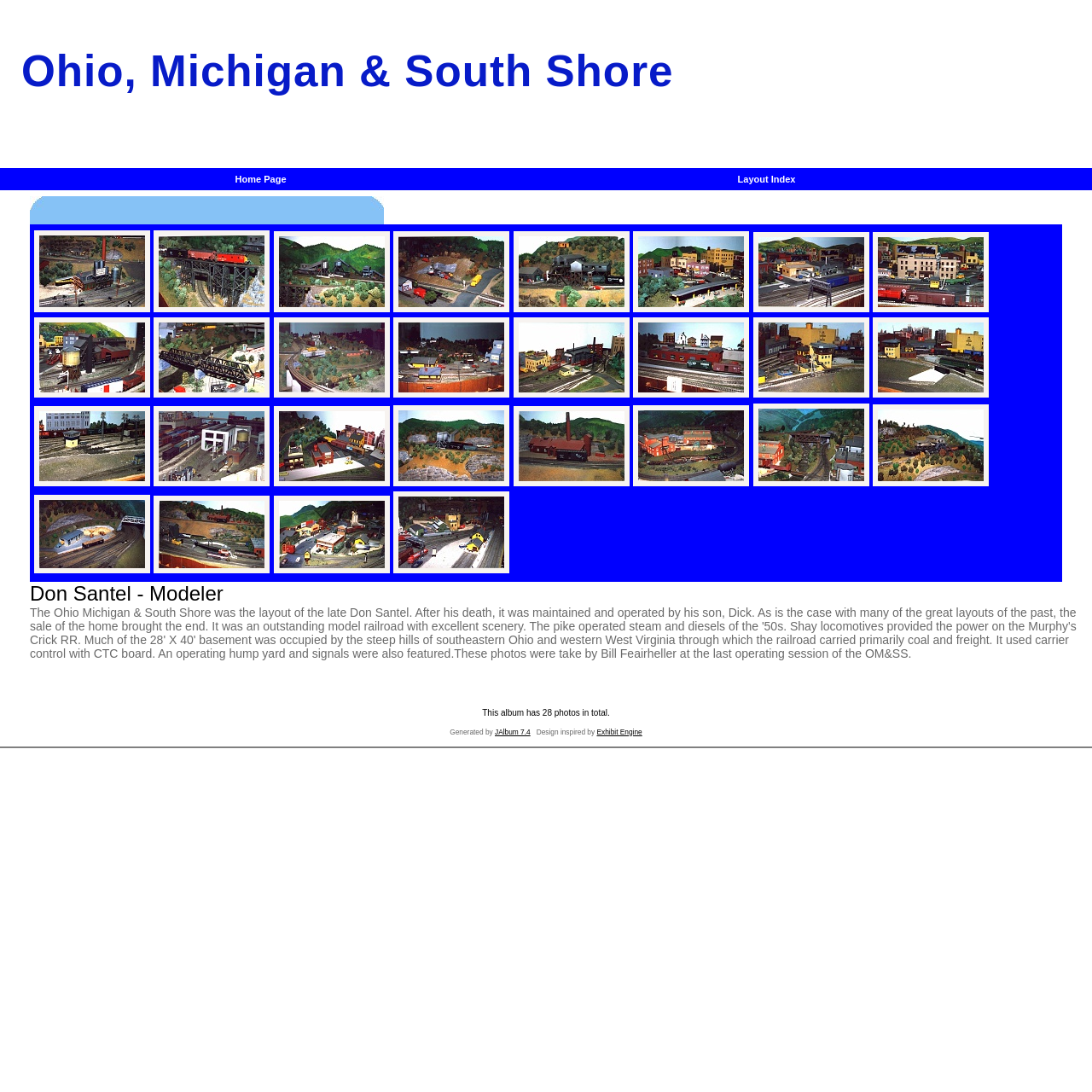Please mark the bounding box coordinates of the area that should be clicked to carry out the instruction: "click on Layout Index".

[0.671, 0.159, 0.733, 0.169]